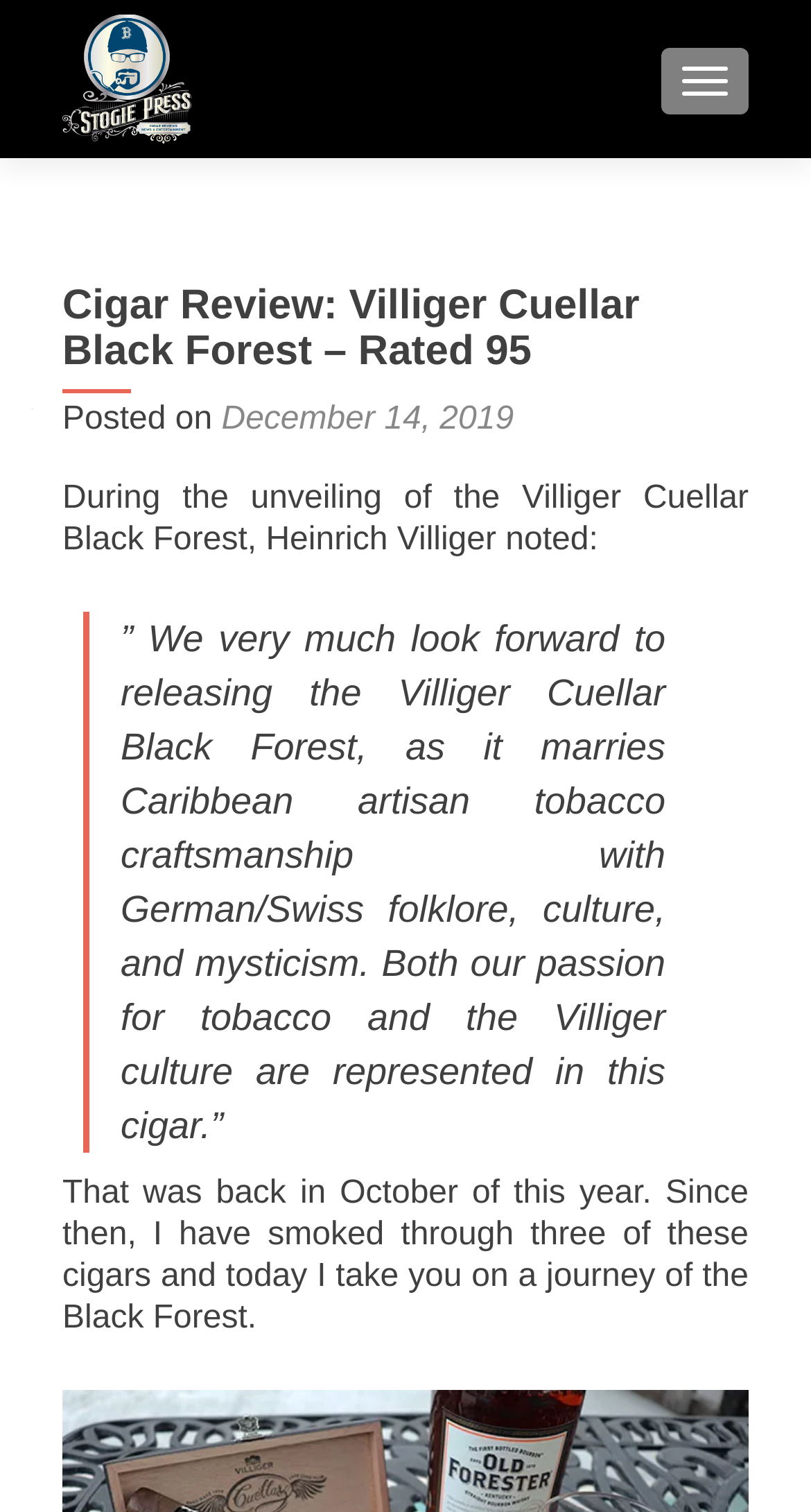Using the description: "December 14, 2019December 14, 2019", identify the bounding box of the corresponding UI element in the screenshot.

[0.273, 0.266, 0.633, 0.289]